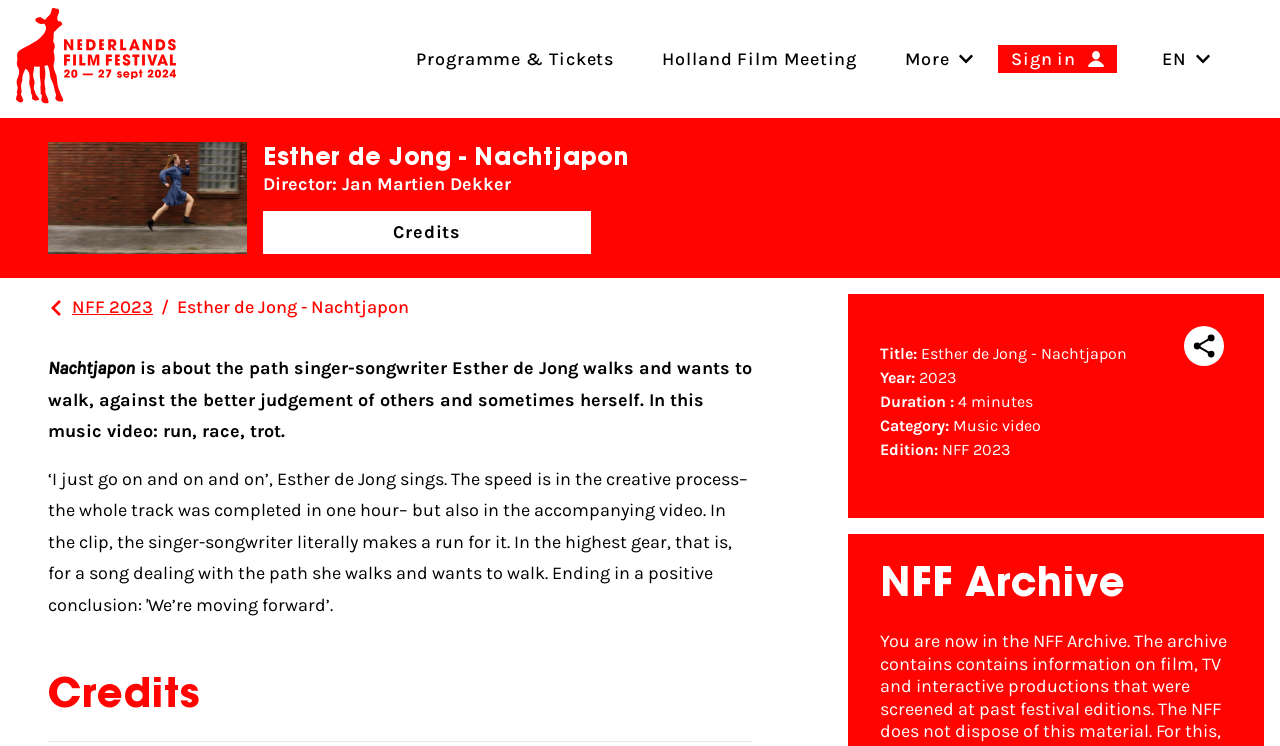Identify the bounding box coordinates for the UI element described as follows: "Sign in". Ensure the coordinates are four float numbers between 0 and 1, formatted as [left, top, right, bottom].

[0.78, 0.06, 0.873, 0.098]